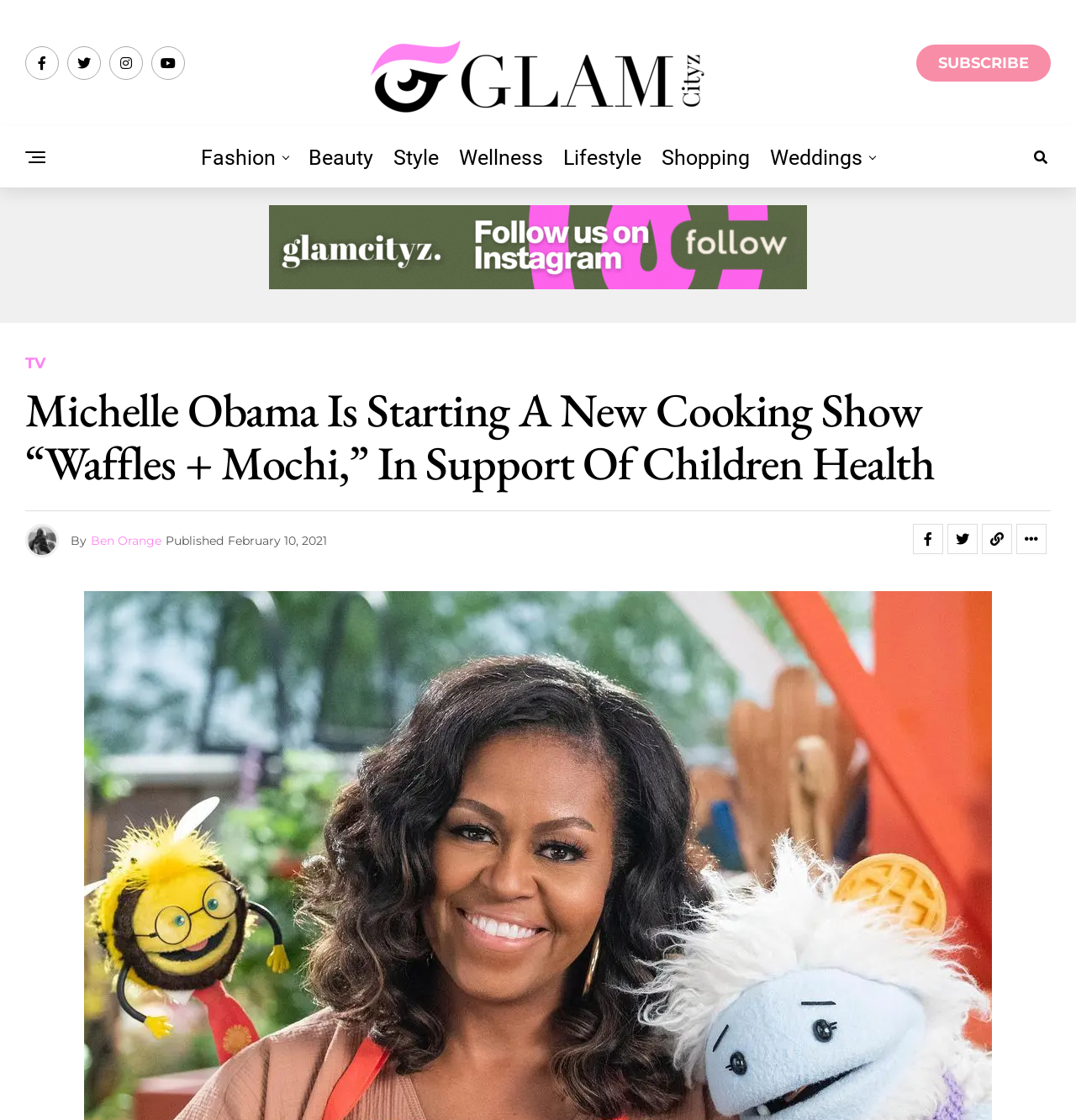Create a detailed narrative describing the layout and content of the webpage.

The webpage is about Michelle Obama's new children's cooking show "Waffles + Mochi" on Netflix, supporting children's health. At the top left, there are four social media links represented by icons. Below these icons, there is a link to "GlamCityz" with an accompanying image. To the right of this link, there is a "SUBSCRIBE" button.

In the middle of the page, there are seven category links: "Fashion", "Beauty", "Style", "Wellness", "Lifestyle", "Shopping", and "Weddings". These links are arranged horizontally, with "Fashion" on the left and "Weddings" on the right.

Below these category links, there is a large image with a header "TV" on top. The main heading "Michelle Obama Is Starting A New Cooking Show “Waffles + Mochi,” In Support Of Children Health" is located below the "TV" header. The article's author, "Ben Orange", and publication date, "February 10, 2021", are mentioned below the main heading. There are also two social media links at the bottom right of the page.